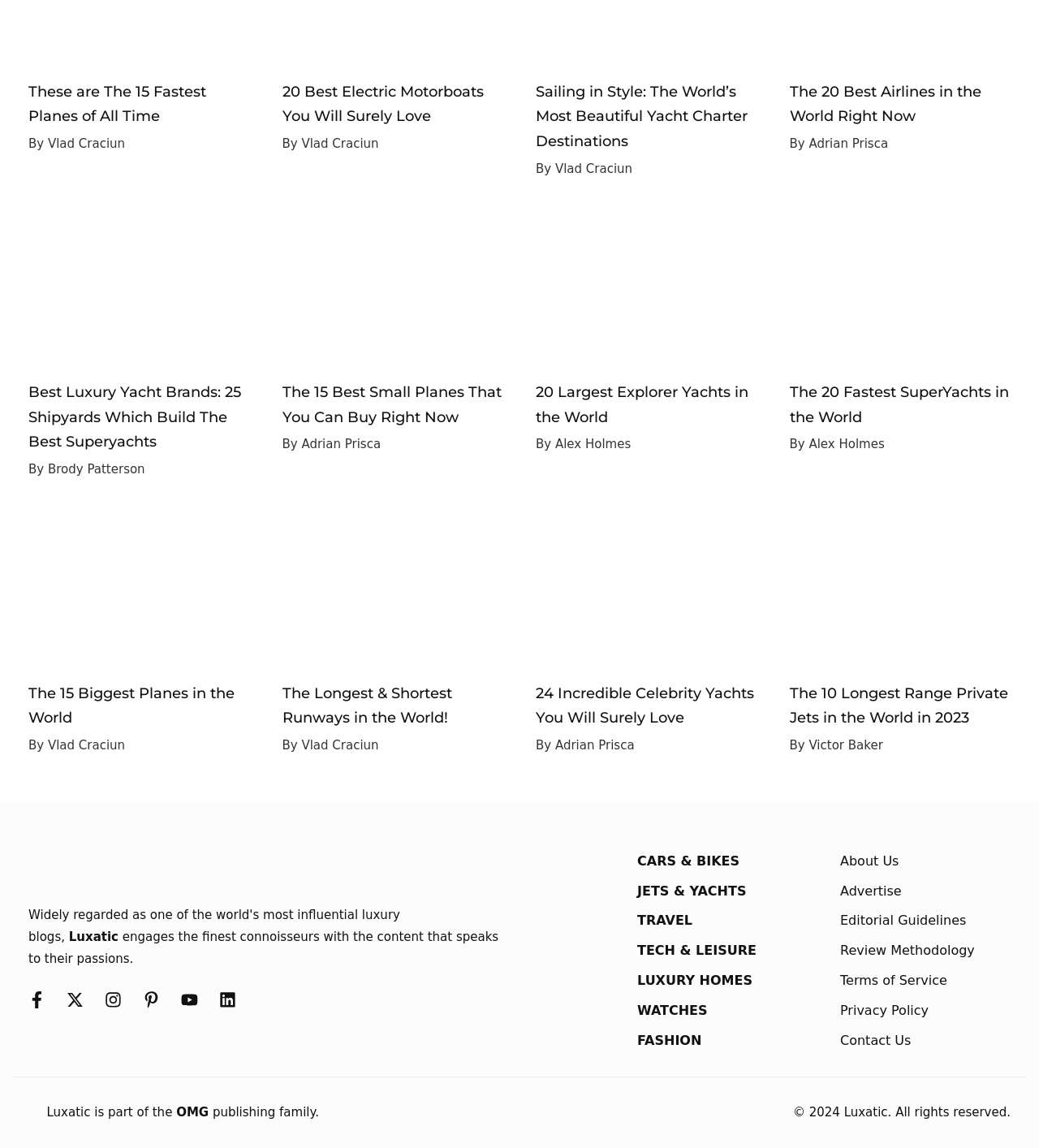Identify and provide the bounding box for the element described by: "Travel".

[0.613, 0.795, 0.666, 0.809]